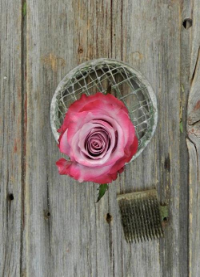Please answer the following question using a single word or phrase: What is the shape of the vase?

Circular